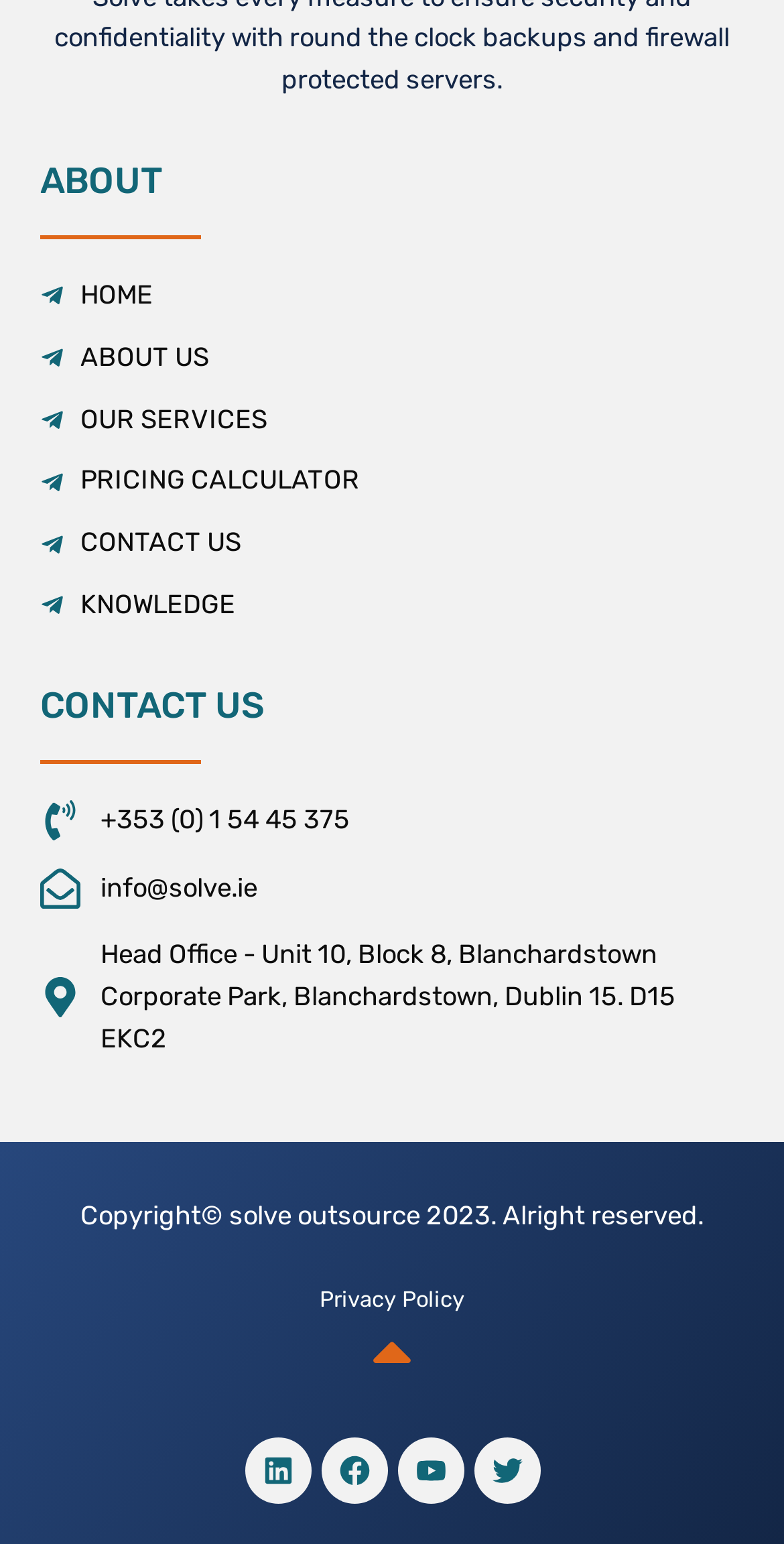Determine the bounding box coordinates for the area you should click to complete the following instruction: "check privacy policy".

[0.408, 0.833, 0.592, 0.85]